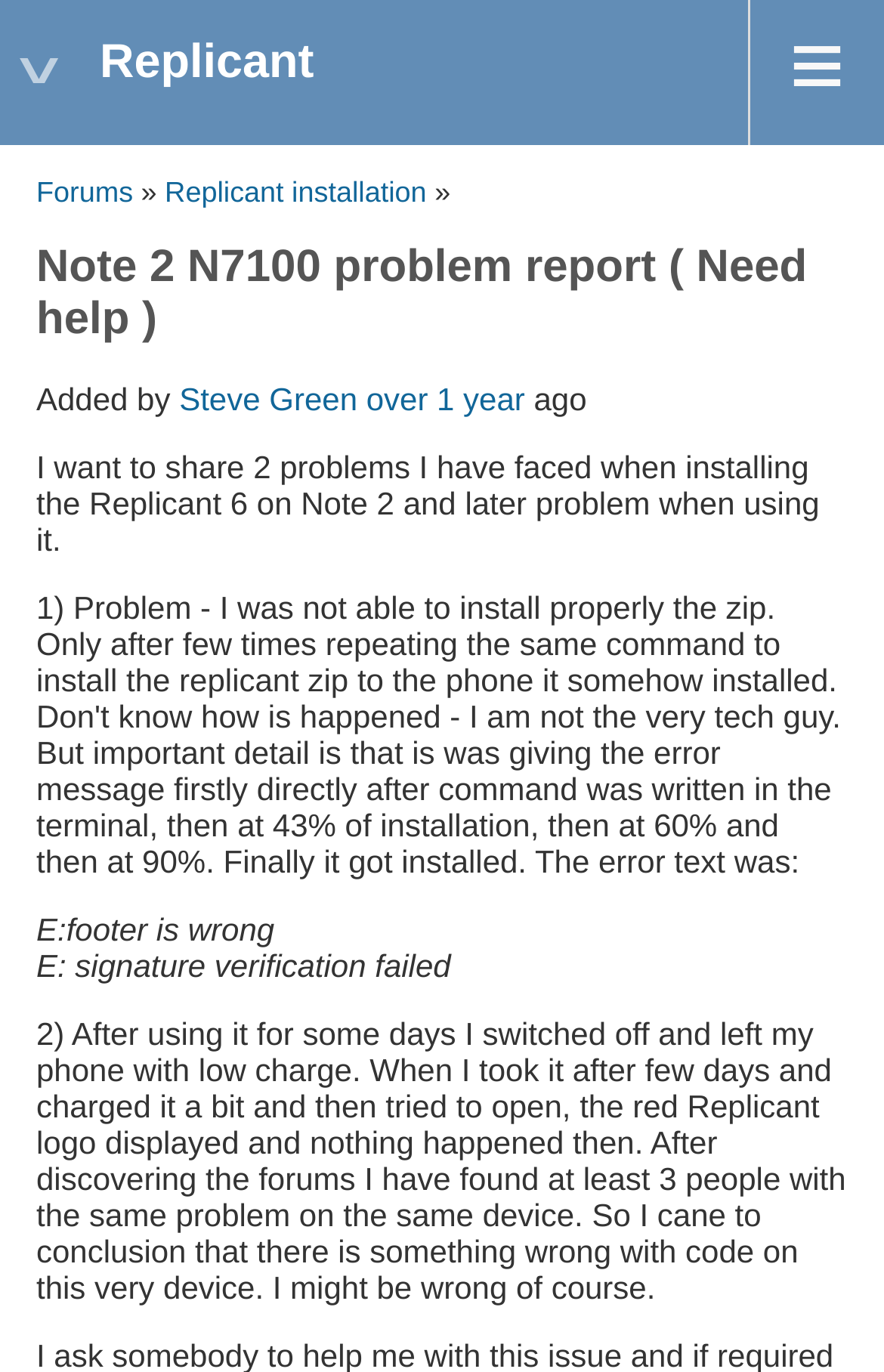What is the second problem reported by the user?
Provide a detailed answer to the question using information from the image.

I found the answer by reading the text '2) After using it for some days I switched off and left my phone with low charge. When I took it after few days and charged it a bit and then tried to open, the red Replicant logo displayed and nothing happened then.' which describes the second problem reported by the user.